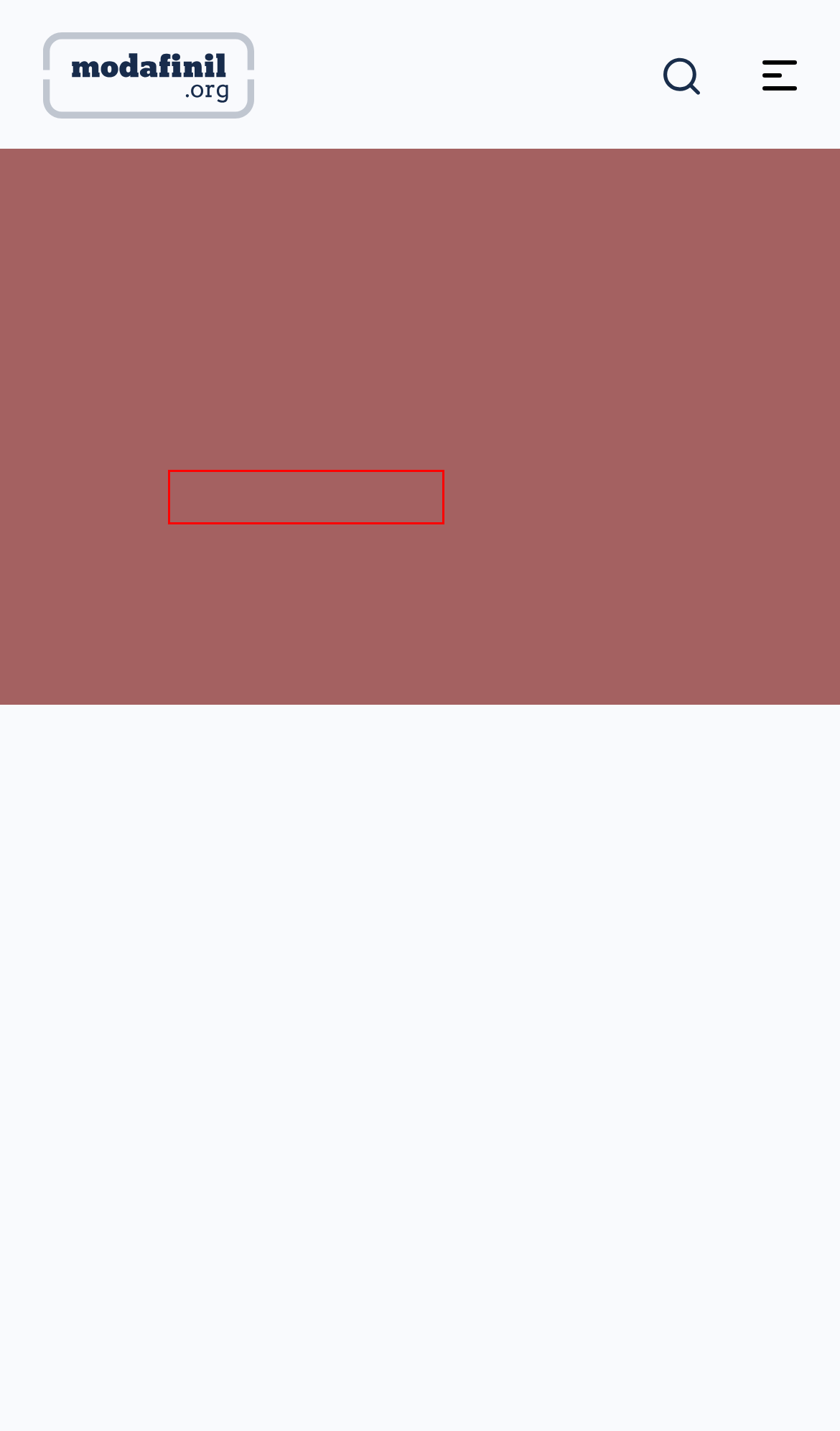Review the webpage screenshot and focus on the UI element within the red bounding box. Select the best-matching webpage description for the new webpage that follows after clicking the highlighted element. Here are the candidates:
A. Modafinil: MedlinePlus Drug Information
B. About. Modafinil.org – El mejor recurso sobre modafinilo
C. modafinil oral: Uses, Side Effects, Interactions, Pictures, Warnings & Dosing - WebMD
D. 💊 Product Guides Archives - Modafinil.org
E. Alpha Brain Review (2024): Uses, Benefits & Side Effects - Modafinil.org
F. 📍 Buying Guide Archives - Modafinil.org
G. Frequently Asked Questions (FAQ) About Modafinil - Modafinil.org
H. 📔 Informational Archives - Modafinil.org

F